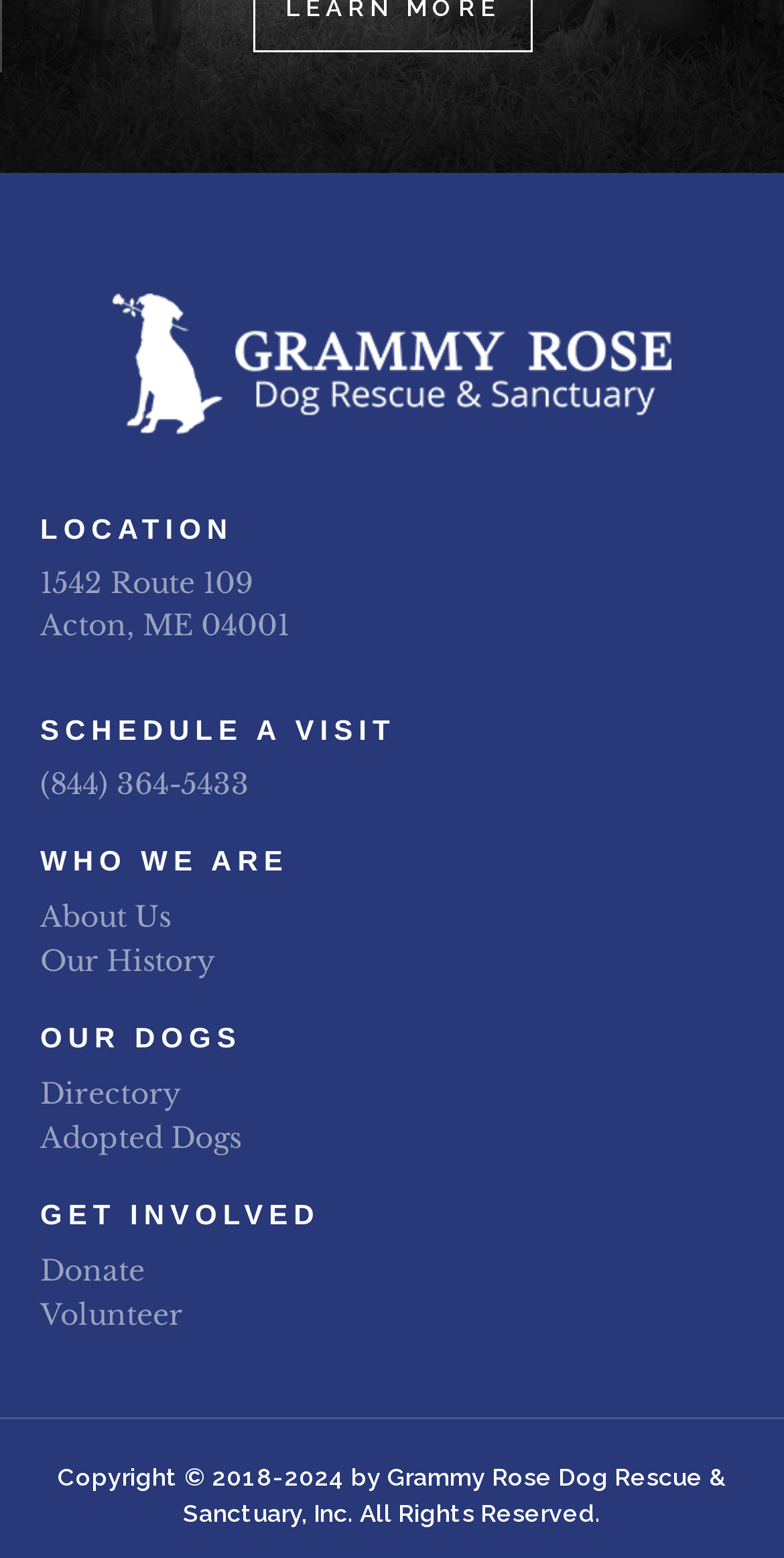What is the address of Grammy Rose Dog Rescue & Sanctuary?
Please give a well-detailed answer to the question.

I found the address by looking at the link element with the text '1542 Route 109 Acton, ME 04001' which is located under the 'LOCATION' static text element.